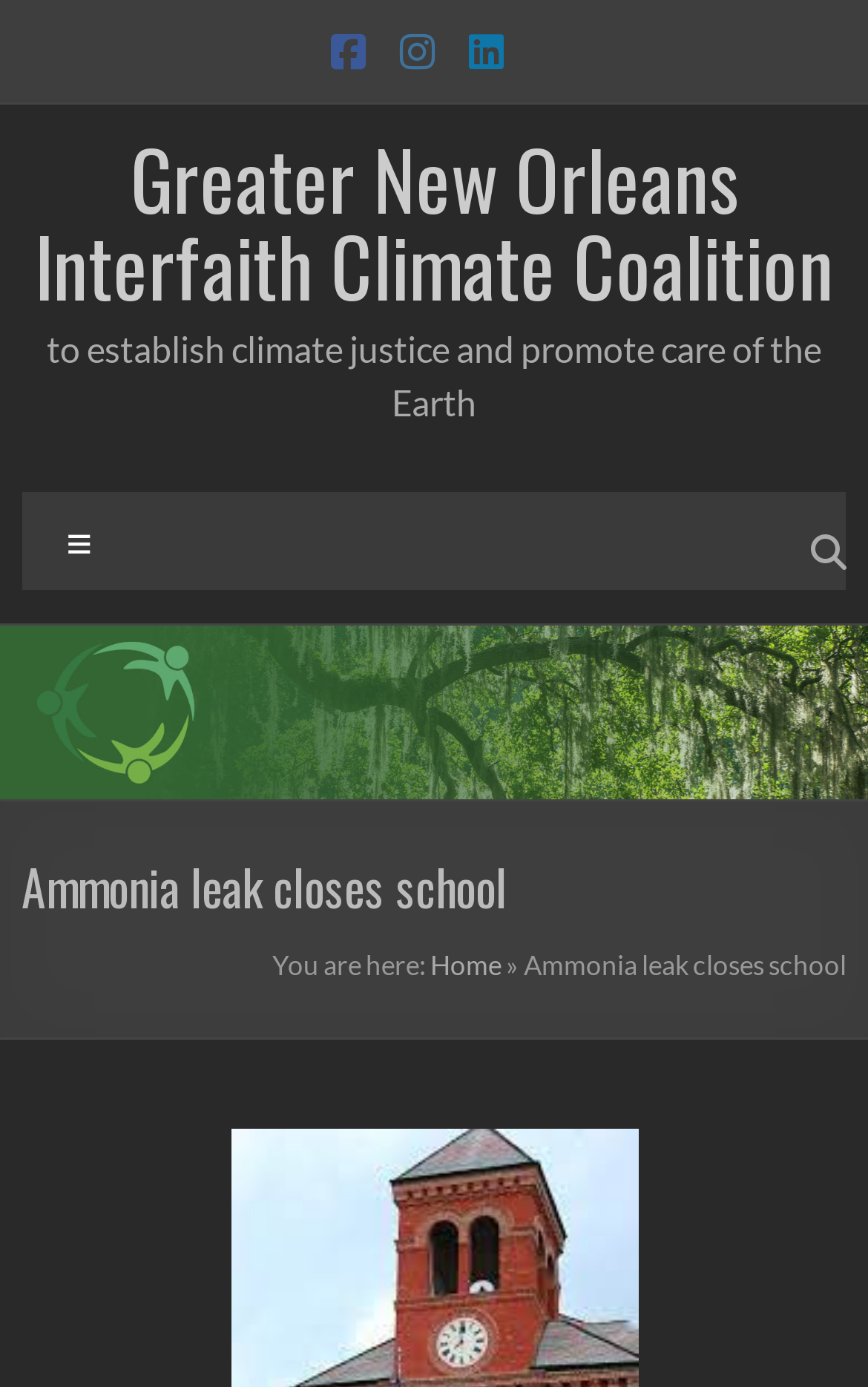Locate and extract the headline of this webpage.

Ammonia leak closes school